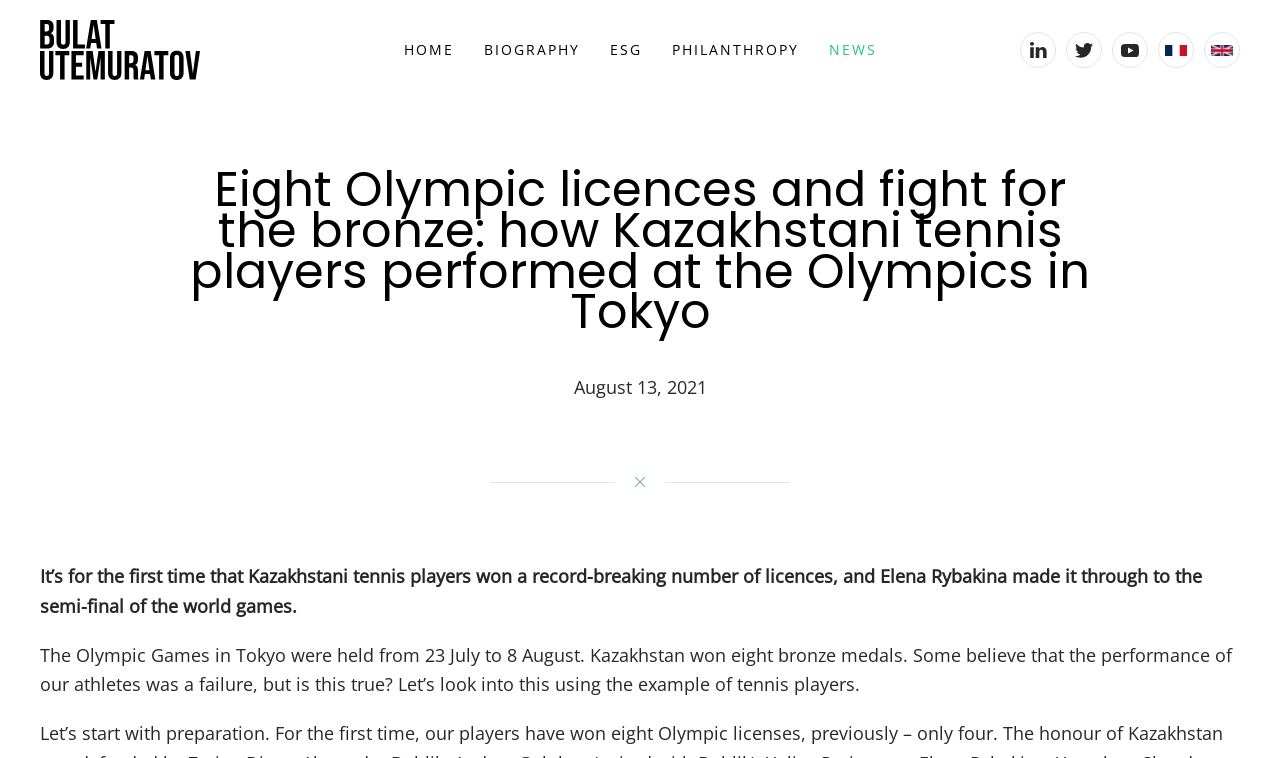Give the bounding box coordinates for this UI element: "aria-label="Back to home"". The coordinates should be four float numbers between 0 and 1, arranged as [left, top, right, bottom].

[0.031, 0.0, 0.156, 0.132]